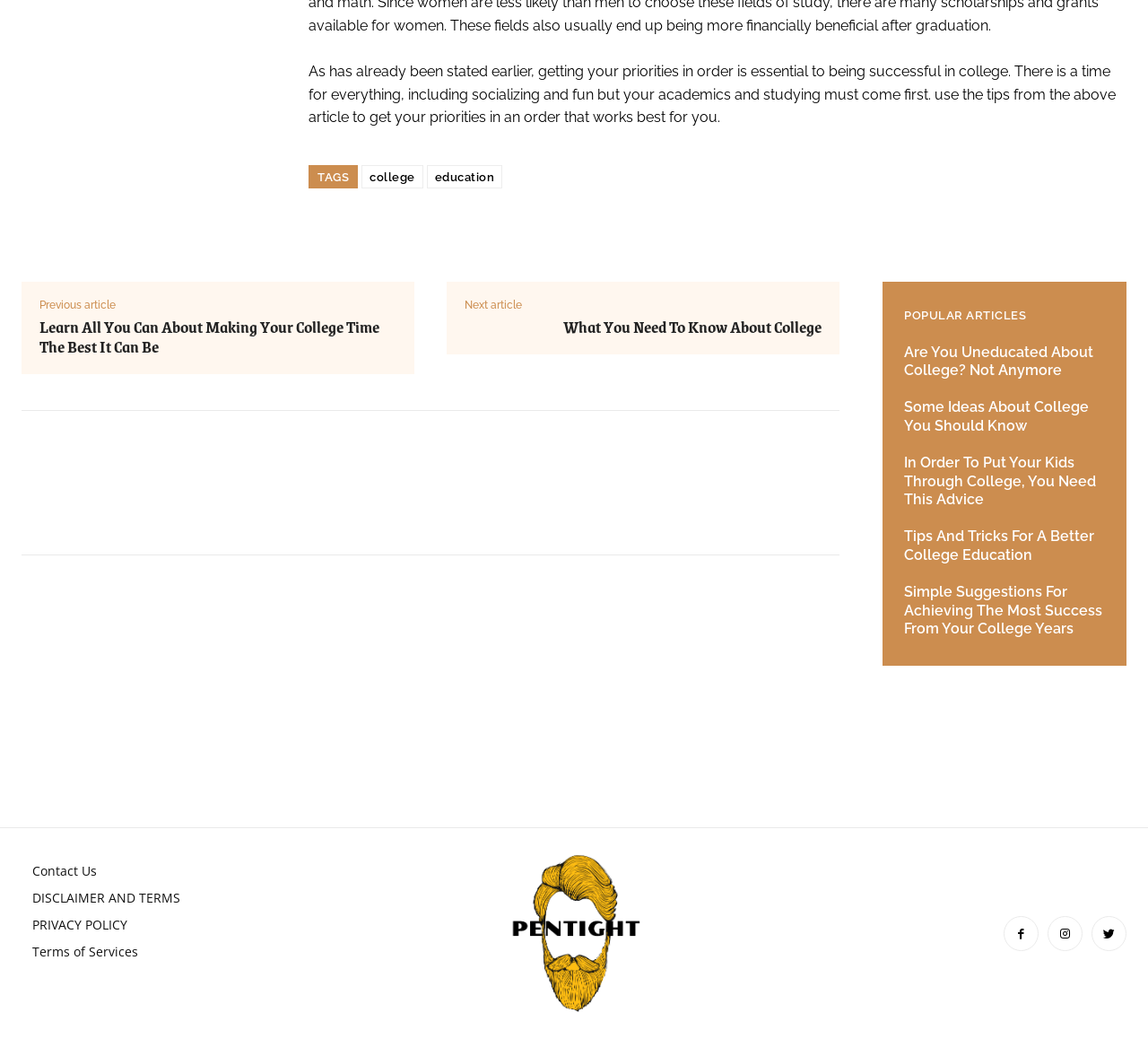Can you give a detailed response to the following question using the information from the image? What type of content is listed under 'POPULAR ARTICLES'?

The 'POPULAR ARTICLES' section lists links to various articles, each with a descriptive title, such as 'Are You Uneducated About College? Not Anymore' and 'Tips And Tricks For A Better College Education'.